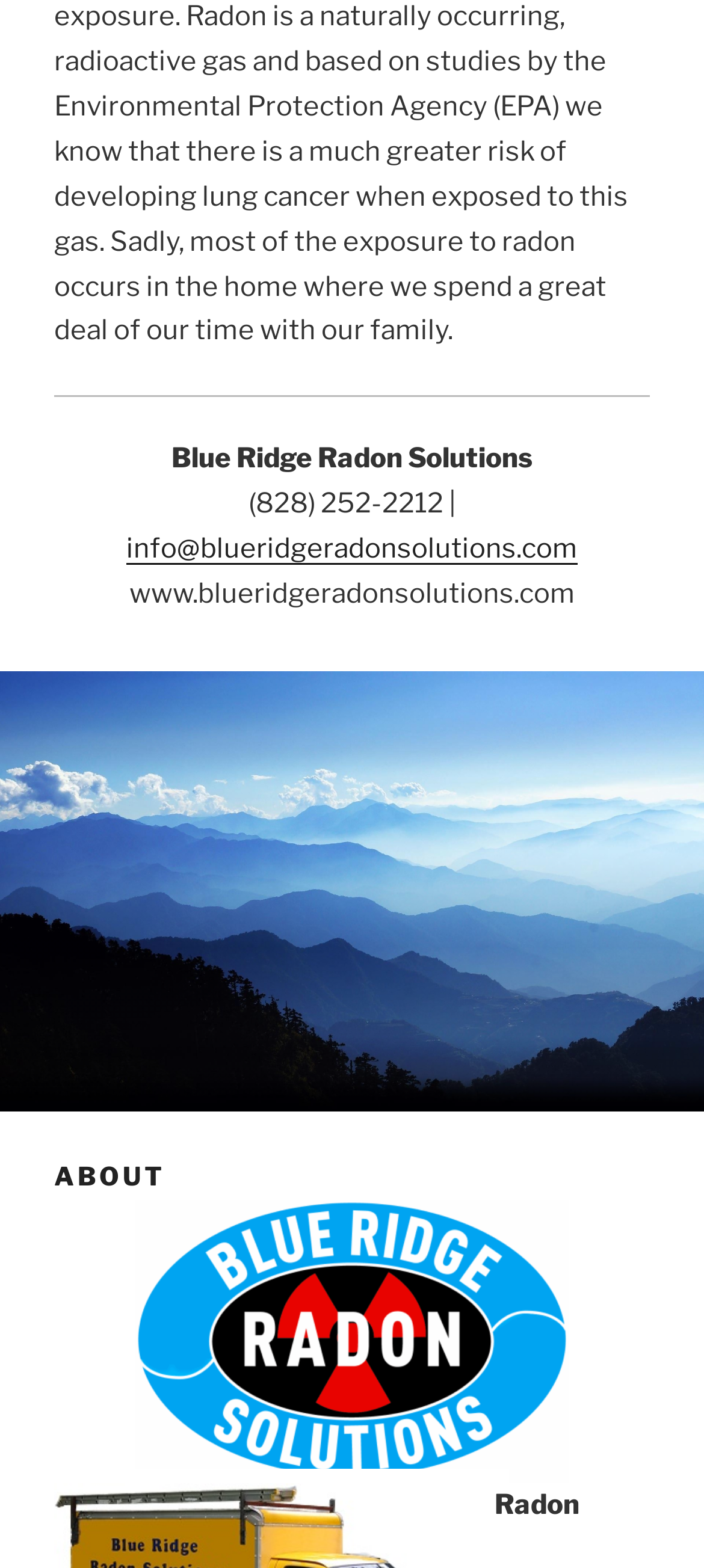What is the phone number?
Please answer the question as detailed as possible based on the image.

The phone number can be found in the top section of the webpage, next to the company name, written as '(828) 252-2212 |'.